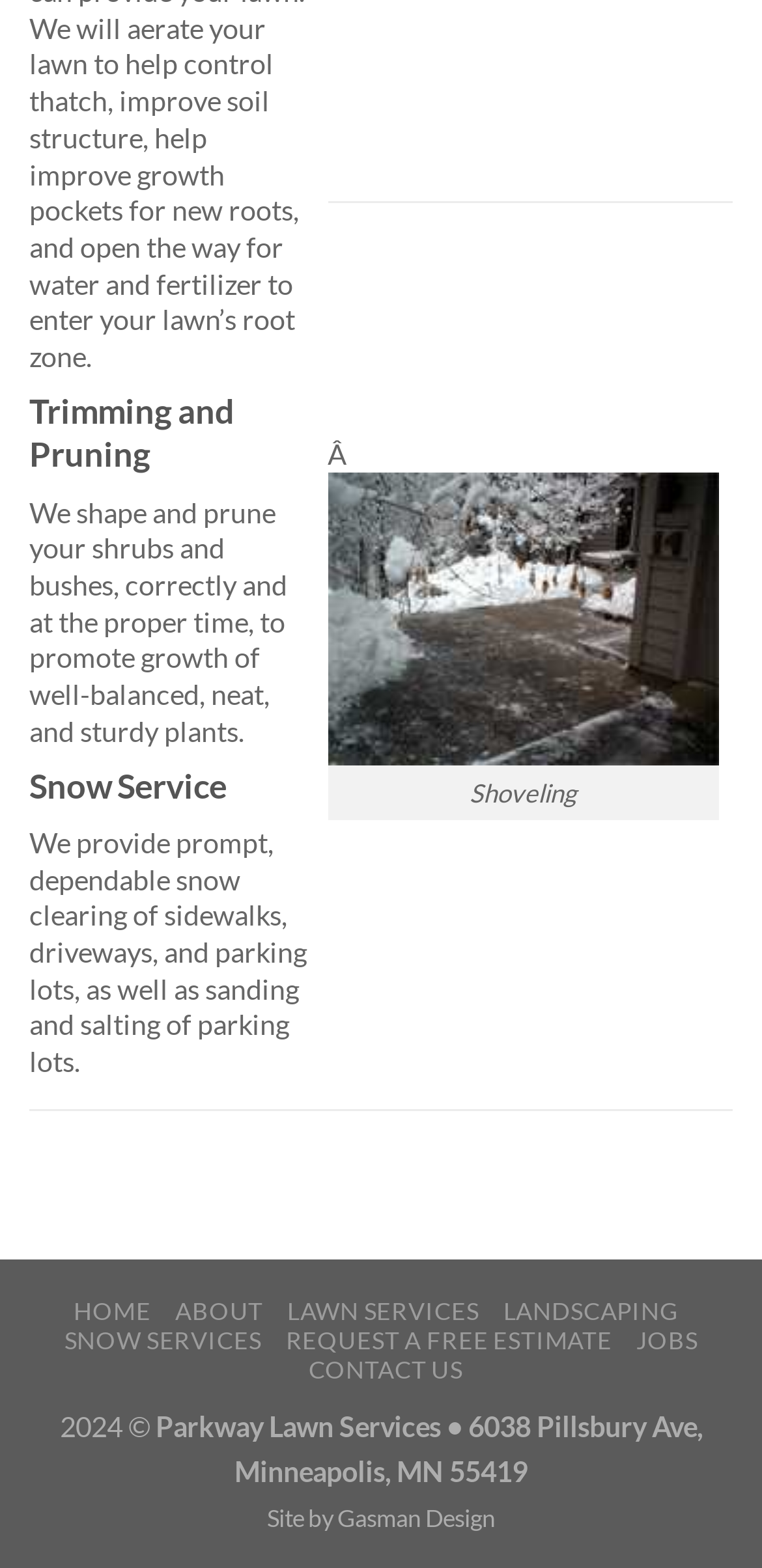What is the copyright year of the website?
Please give a detailed and elaborate answer to the question.

The copyright year of the website is 2024, which is mentioned at the bottom of the webpage as '2024 ©'.